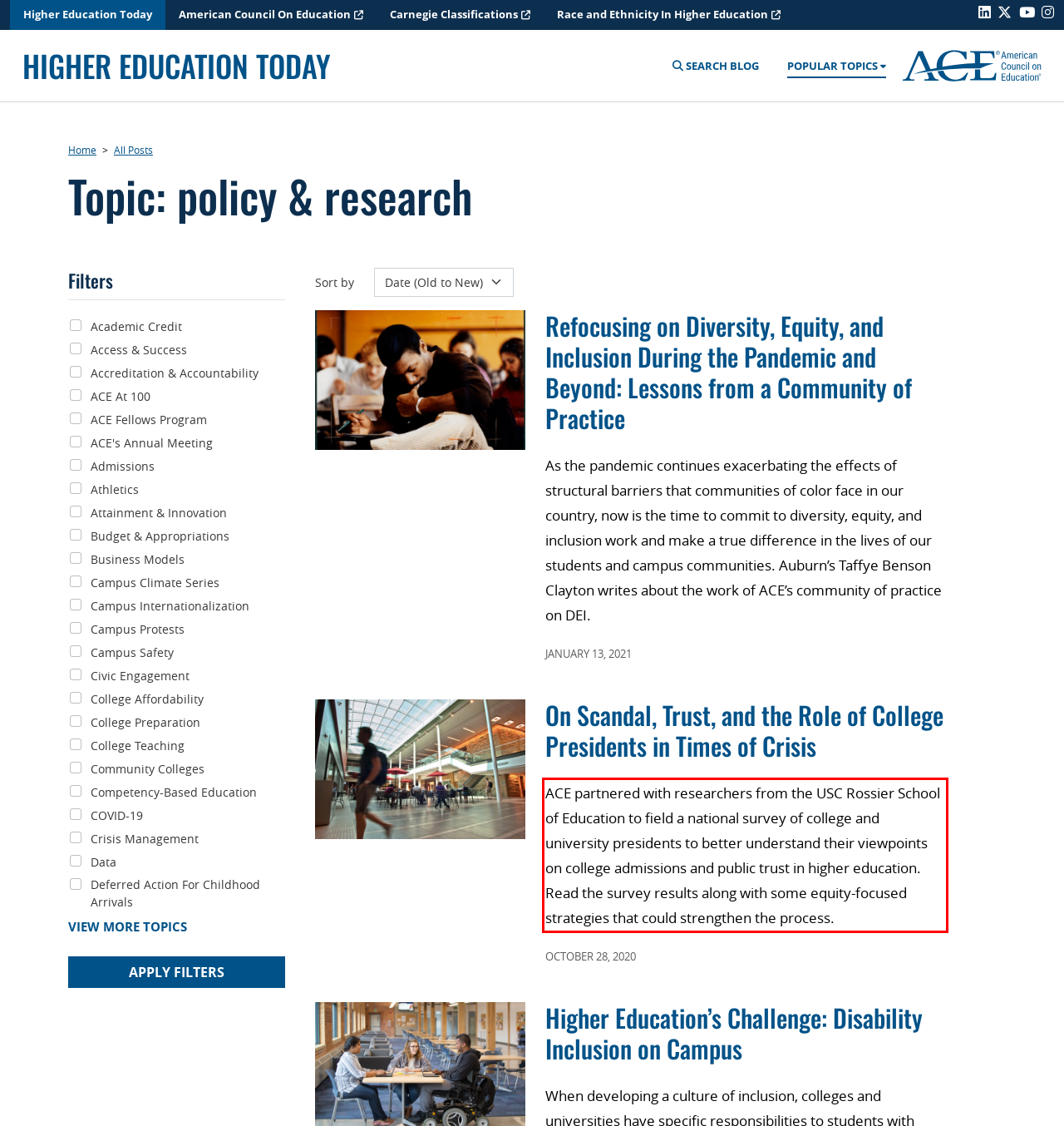You have a screenshot of a webpage where a UI element is enclosed in a red rectangle. Perform OCR to capture the text inside this red rectangle.

ACE partnered with researchers from the USC Rossier School of Education to field a national survey of college and university presidents to better understand their viewpoints on college admissions and public trust in higher education. Read the survey results along with some equity-focused strategies that could strengthen the process.